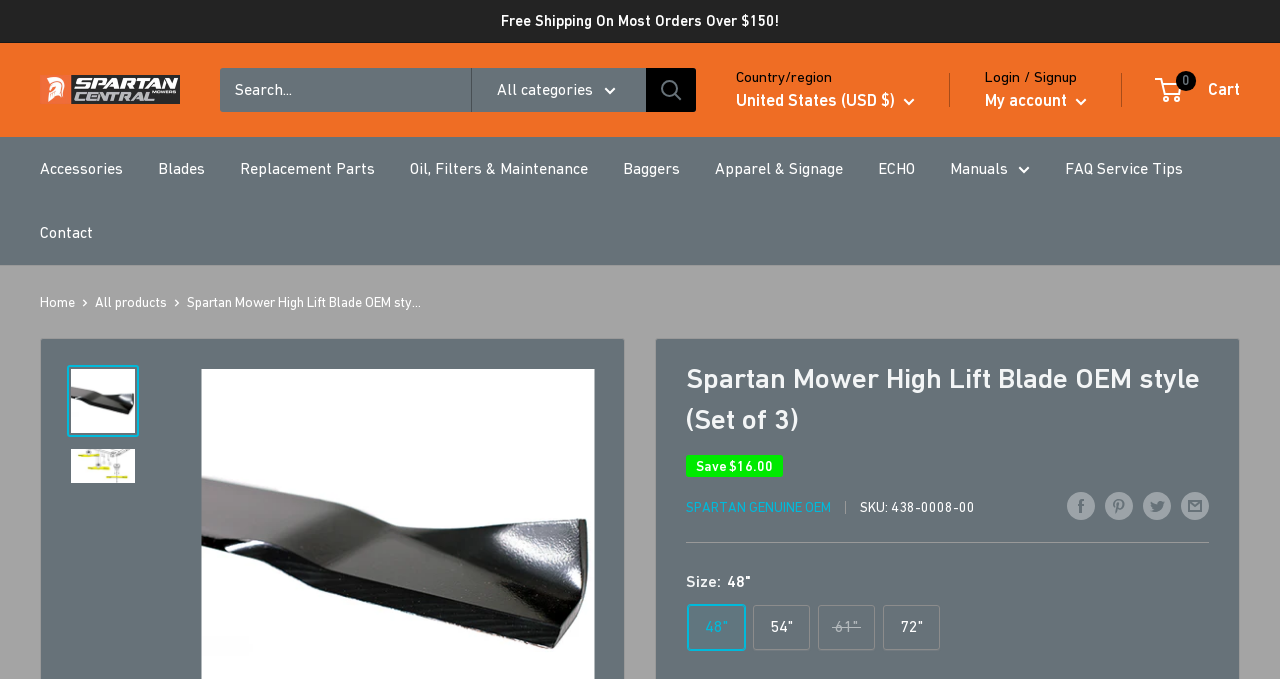Please provide a comprehensive answer to the question below using the information from the image: What is the category of the product?

The webpage has a navigation breadcrumb with links 'Home', 'All products', and 'Spartan Mower High Lift Blade OEM style (Set of 3)', and a link 'Blades' in the top menu, suggesting that the product belongs to the category of blades.